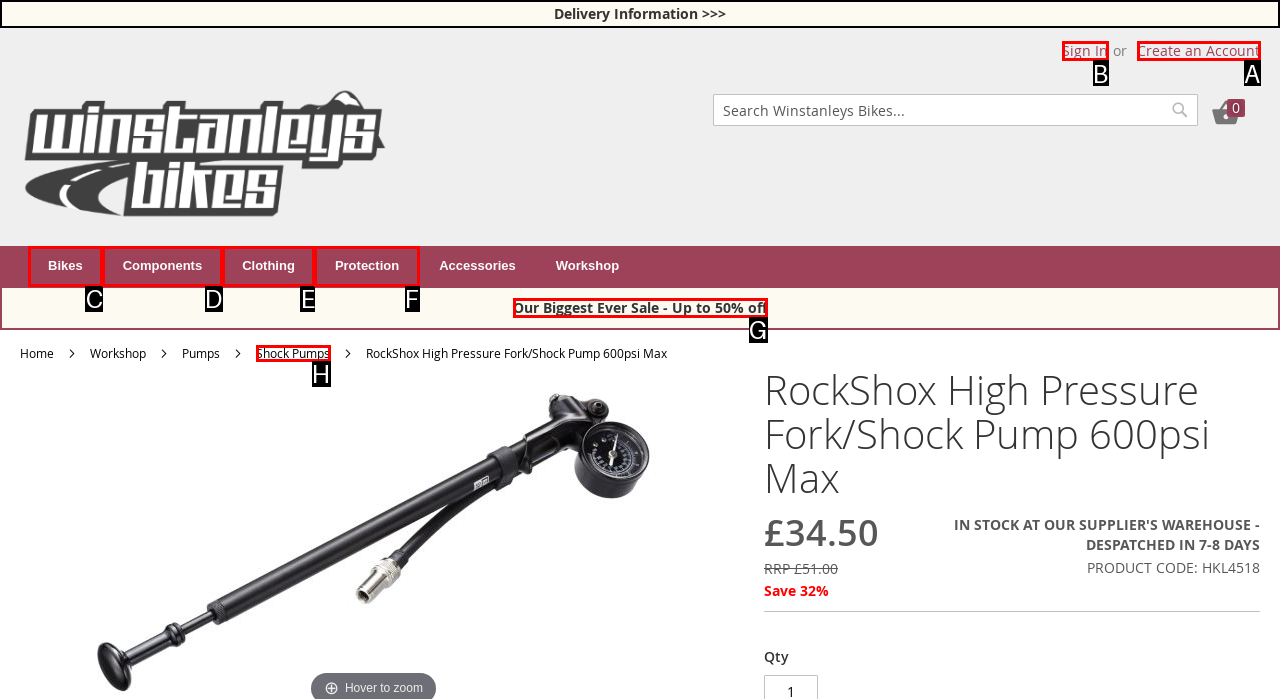Choose the letter of the option that needs to be clicked to perform the task: Sign in to your account. Answer with the letter.

B